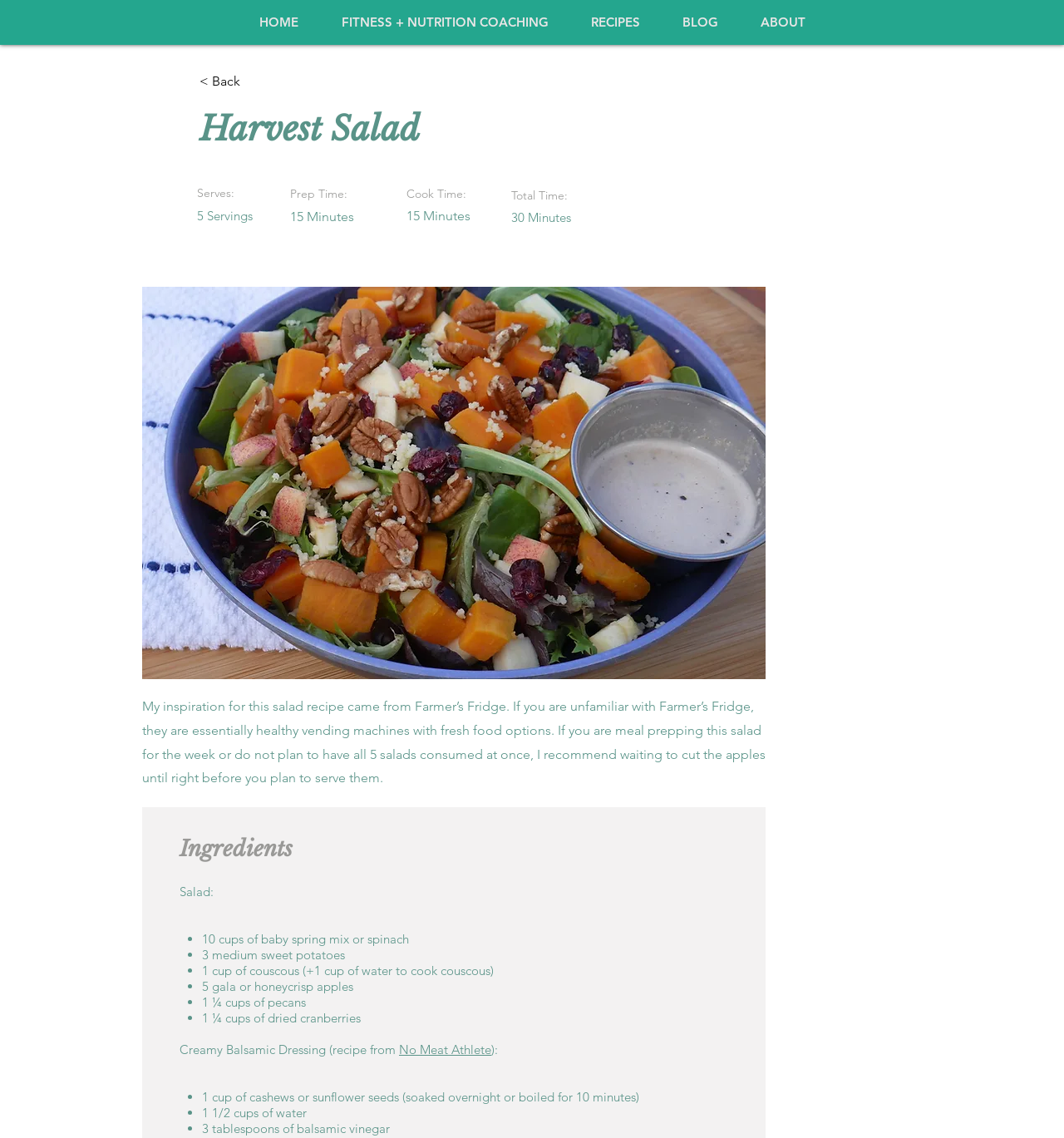Explain the webpage in detail, including its primary components.

This webpage is about a recipe for a Harvest Salad. At the top, there is a navigation menu with links to different sections of the website, including "HOME", "FITNESS + NUTRITION COACHING", "RECIPES", "BLOG", and "ABOUT". Below the navigation menu, there is a link to go back to a previous page.

The main content of the page is divided into sections. The first section is a heading that reads "Harvest Salad" and is accompanied by an image of the salad. Below the heading, there are three lines of text that provide information about the recipe, including the number of servings, preparation time, and cooking time.

The next section is a paragraph of text that explains the inspiration behind the recipe and provides some tips for meal prepping. Below this paragraph, there is a heading that reads "Ingredients" and is followed by a list of ingredients needed for the recipe. The list is organized with bullet points and includes items such as baby spring mix, sweet potatoes, couscous, apples, pecans, and dried cranberries.

The final section of the page is dedicated to the Creamy Balsamic Dressing recipe, which is linked to an external website called "No Meat Athlete". The ingredients needed for the dressing are listed below, including cashews or sunflower seeds, water, and balsamic vinegar.

Throughout the page, there are several static text elements that provide additional information and instructions for the recipe. The overall layout of the page is clean and easy to follow, with clear headings and concise text.